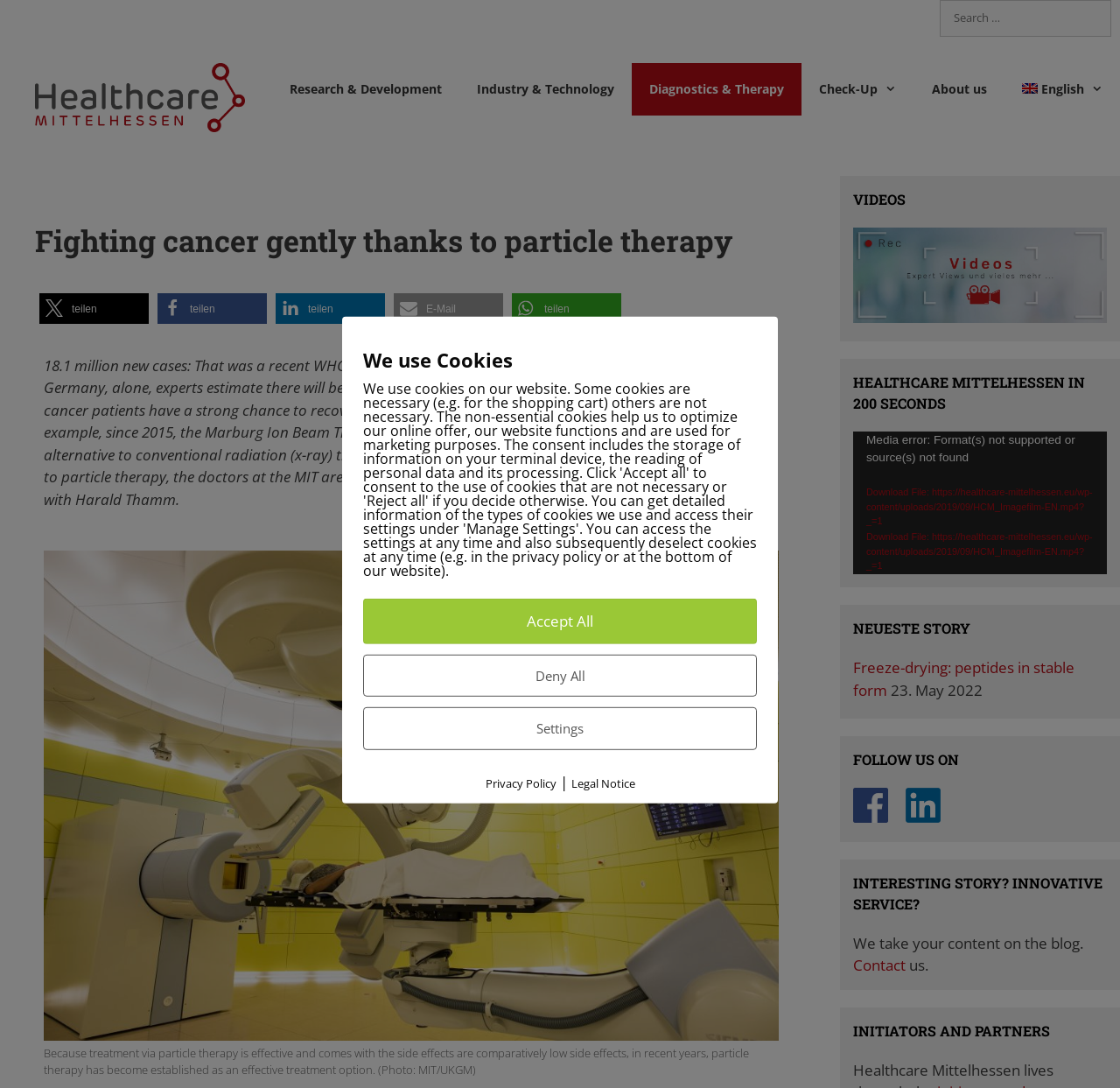Determine the bounding box coordinates of the region I should click to achieve the following instruction: "Read the latest story". Ensure the bounding box coordinates are four float numbers between 0 and 1, i.e., [left, top, right, bottom].

[0.762, 0.568, 0.988, 0.587]